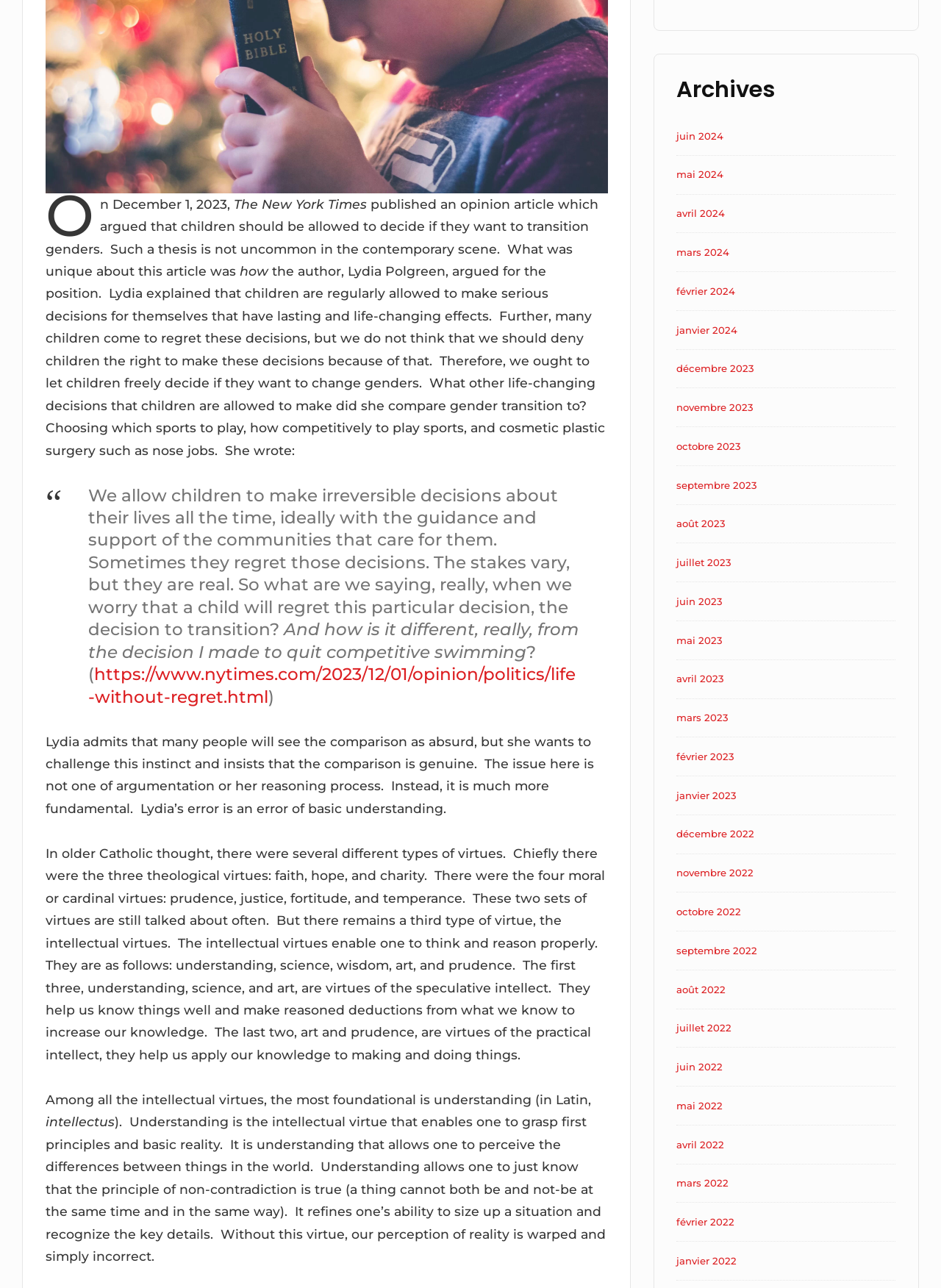Analyze the image and deliver a detailed answer to the question: What is the comparison made by the author to support her argument?

The author compares the decision to transition genders to other life-changing decisions that children are allowed to make, such as choosing which sports to play, how competitively to play sports, and cosmetic plastic surgery like nose jobs.